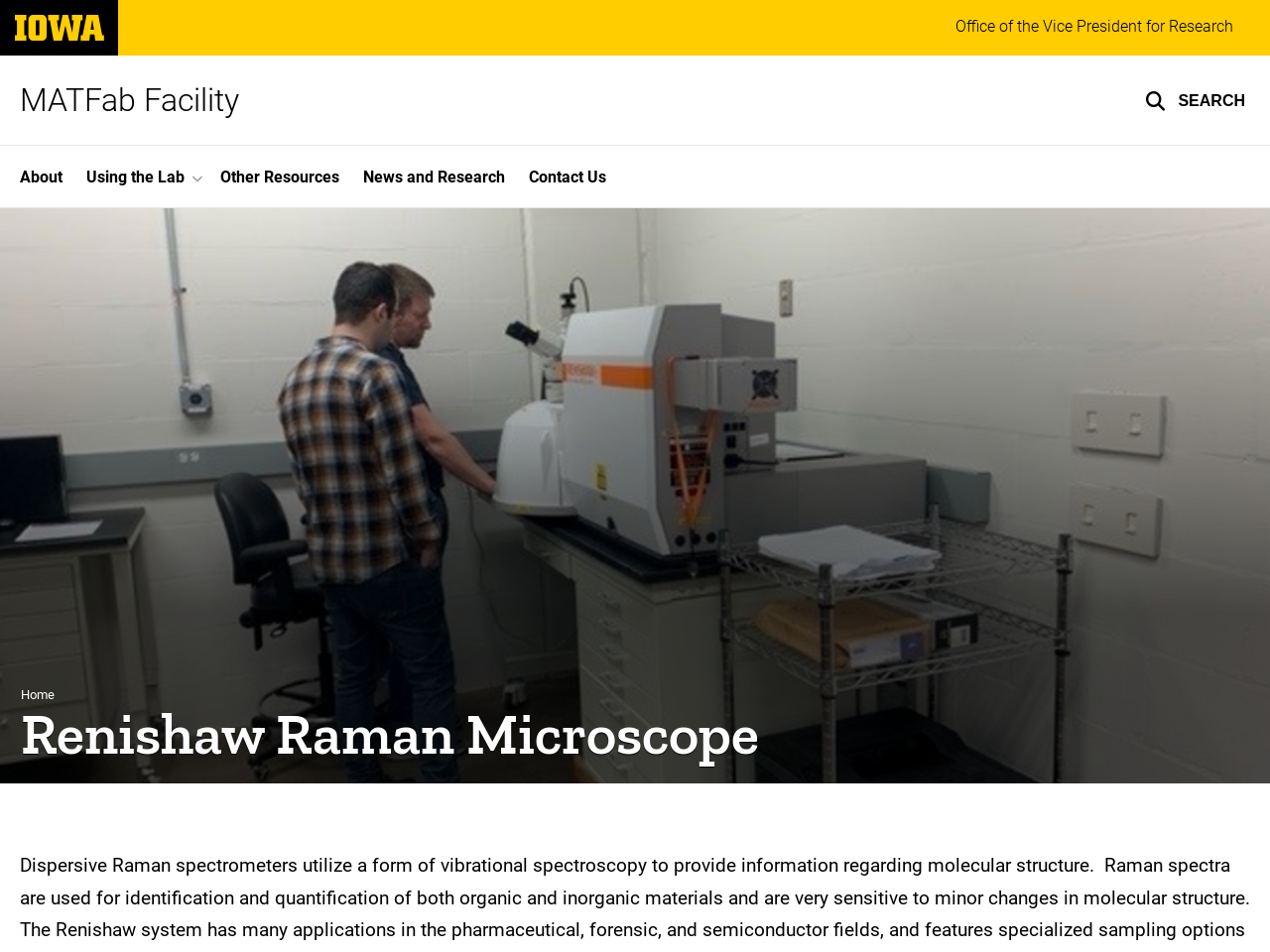Determine the bounding box coordinates of the clickable region to execute the instruction: "search the website". The coordinates should be four float numbers between 0 and 1, denoted as [left, top, right, bottom].

[0.882, 0.058, 1.0, 0.152]